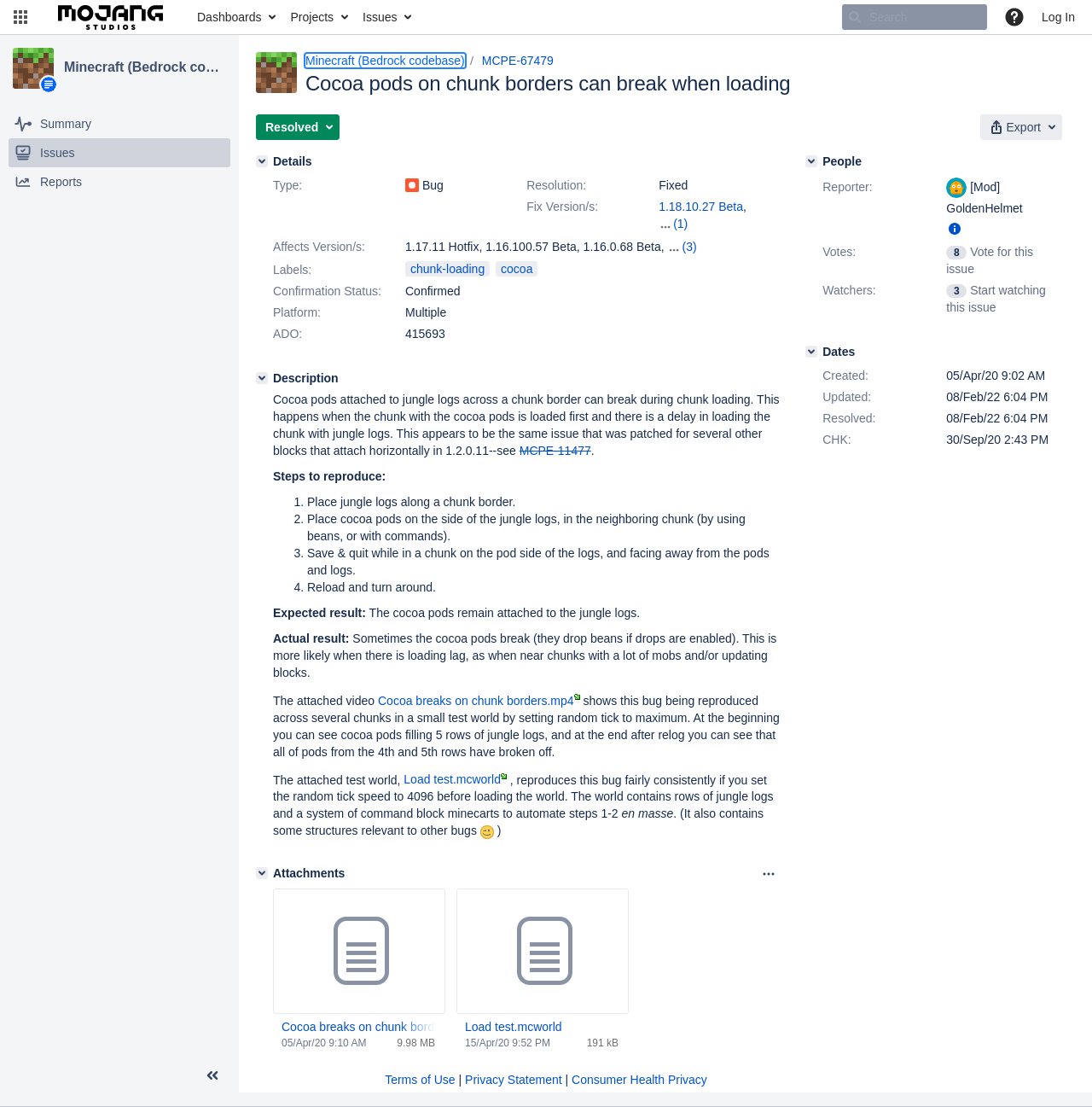What is the platform of the issue?
Based on the screenshot, provide your answer in one word or phrase.

Multiple